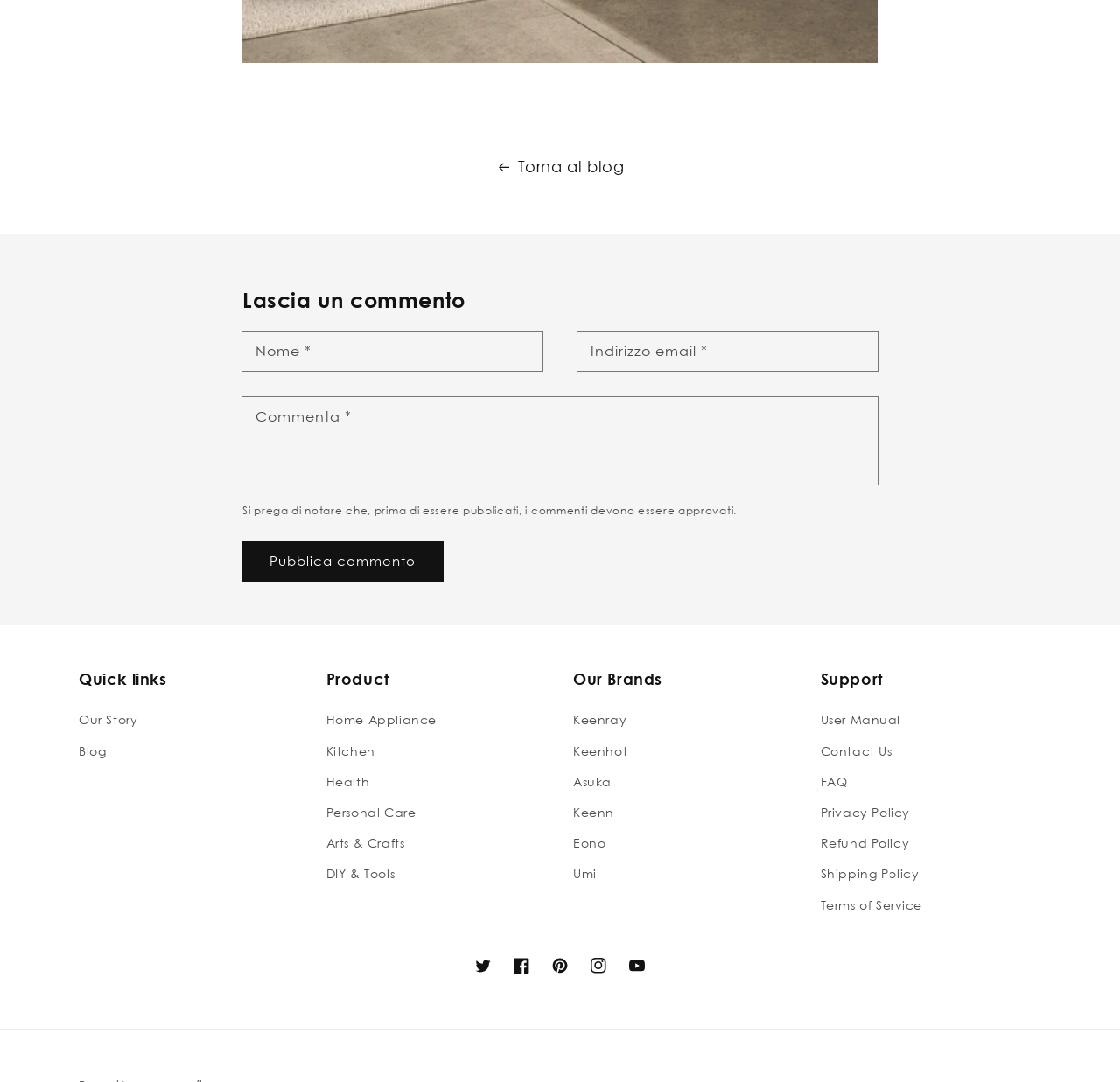Locate the bounding box coordinates of the region to be clicked to comply with the following instruction: "Visit the blog". The coordinates must be four float numbers between 0 and 1, in the form [left, top, right, bottom].

[0.0, 0.142, 1.0, 0.168]